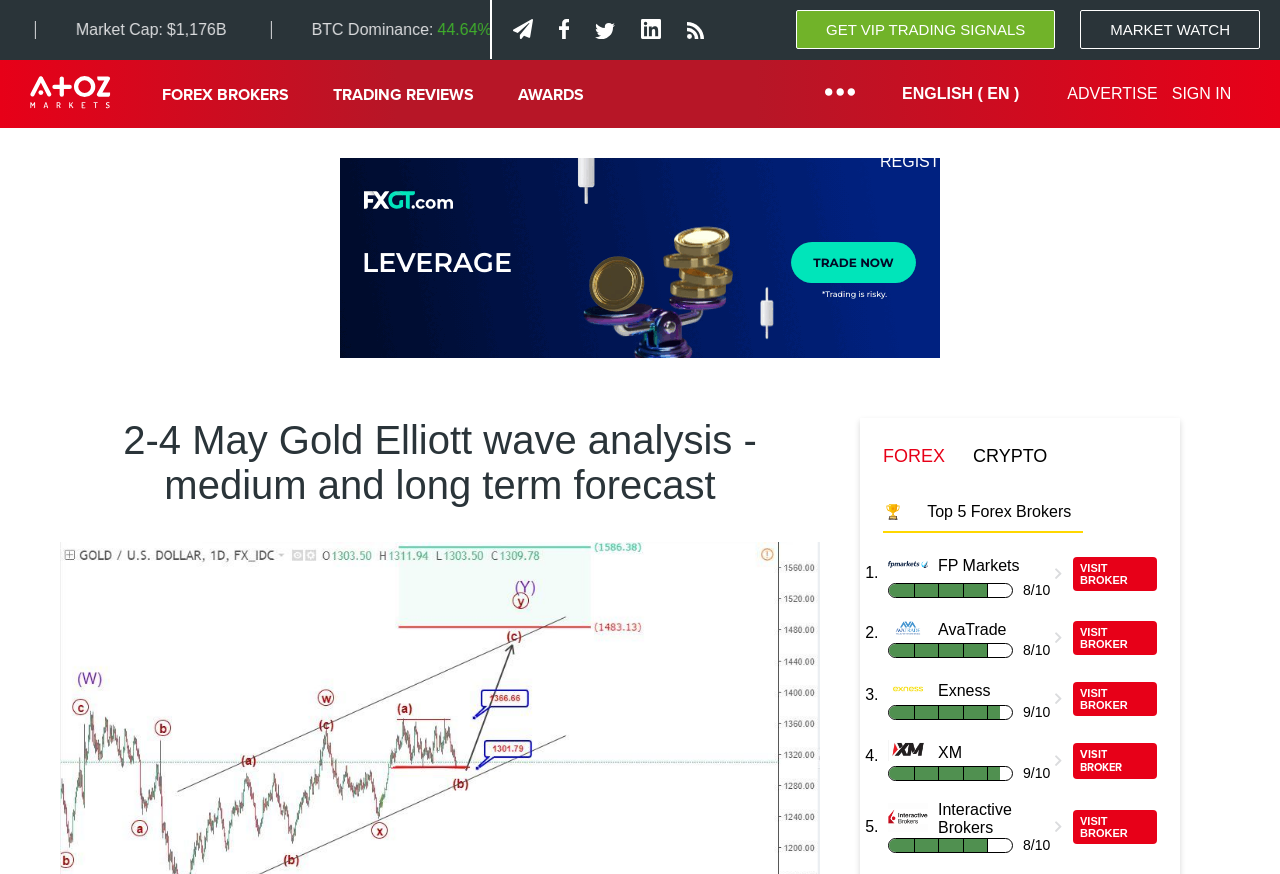Give a detailed account of the webpage.

This webpage appears to be a financial analysis and trading signals website. At the top, there is a logo of AtoZ Markets, accompanied by several links to different sections of the website, including FOREX BROKERS, TRADING REVIEWS, and AWARDS. Below this, there is a section displaying current market data, including the prices of Bitcoin, Ethereum, XRP, and the total market capitalization.

To the right of this section, there is a call-to-action button to get VIP trading signals, and a link to MARKET WATCH. Further down, there is a main content area with a heading that reads "2-4 May Gold Elliott wave analysis - medium and long term forecast". Below this, there are links to FOREX and CRYPTO, accompanied by an image.

The main content of the page is a list of the top 5 Forex brokers, each with a rating and a link to visit the broker's website. The list includes FP Markets, AvaTrade, Exness, XM, and Interactive Brokers. Each broker's listing includes a rating, a link to visit the broker, and an image of the broker's logo.

At the bottom of the page, there are links to SIGN IN, REGISTER, and ADVERTISE, as well as an image. The overall layout of the page is organized, with clear headings and concise text, making it easy to navigate and find the desired information.